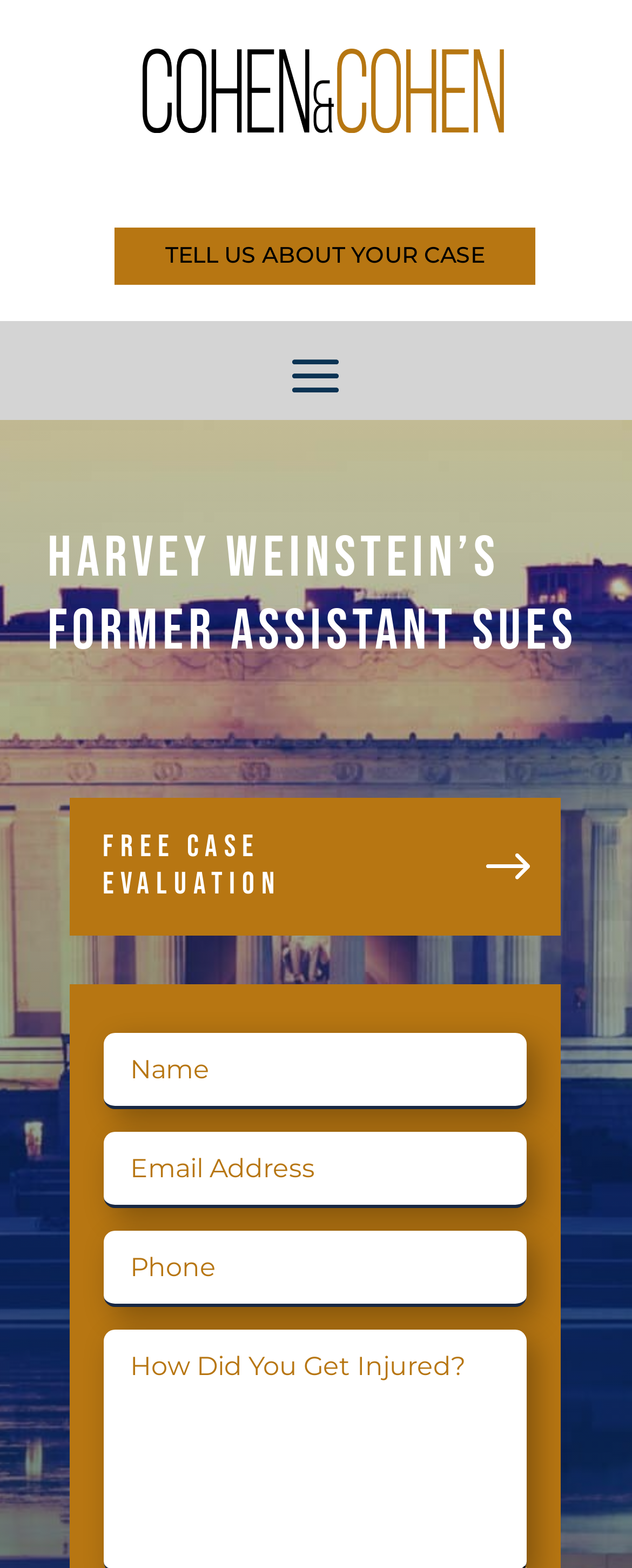Respond with a single word or phrase for the following question: 
What is the logo on the top left?

Cohen&Cohen Logo